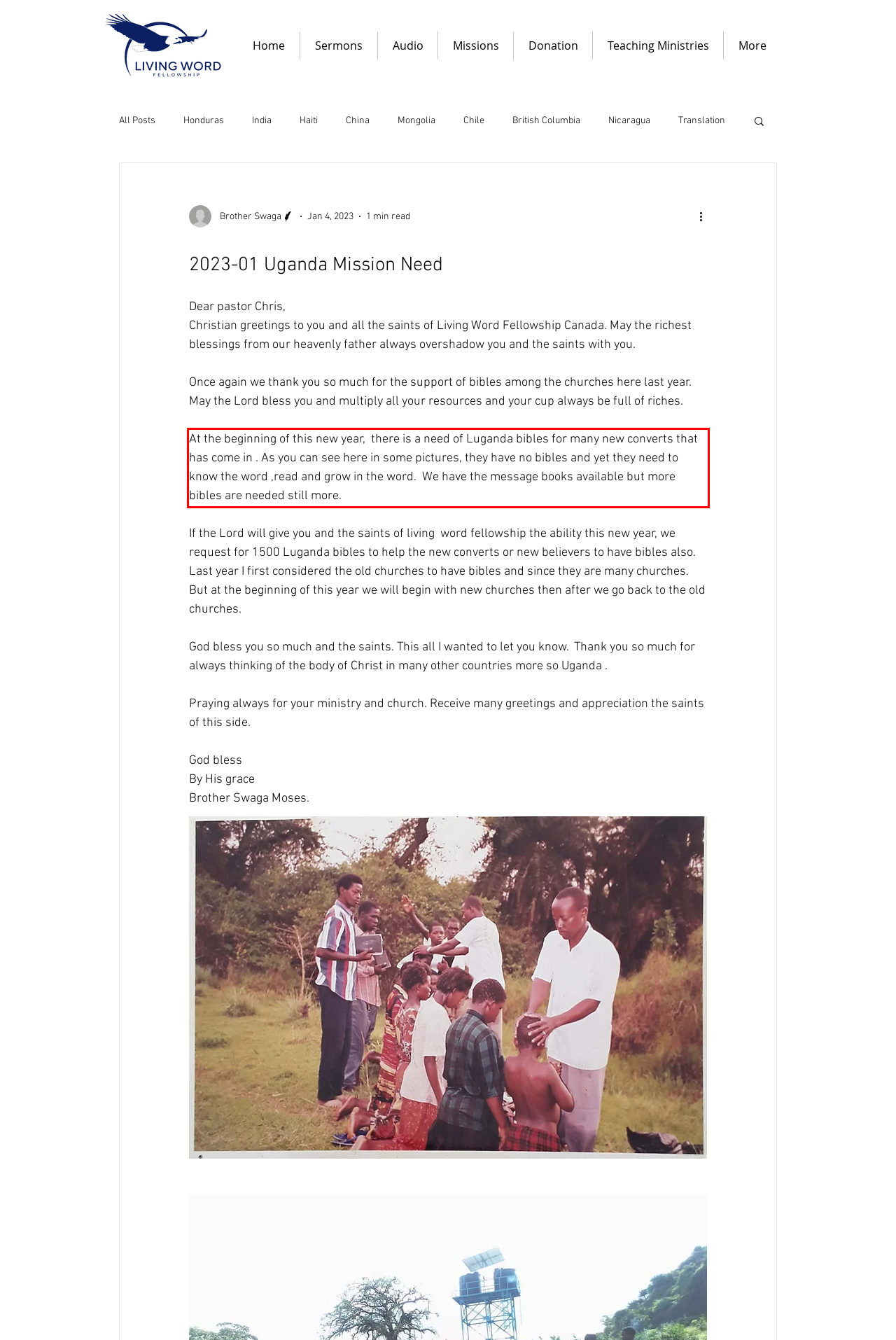Please identify and extract the text from the UI element that is surrounded by a red bounding box in the provided webpage screenshot.

At the beginning of this new year, there is a need of Luganda bibles for many new converts that has come in . As you can see here in some pictures, they have no bibles and yet they need to know the word ,read and grow in the word. We have the message books available but more bibles are needed still more.